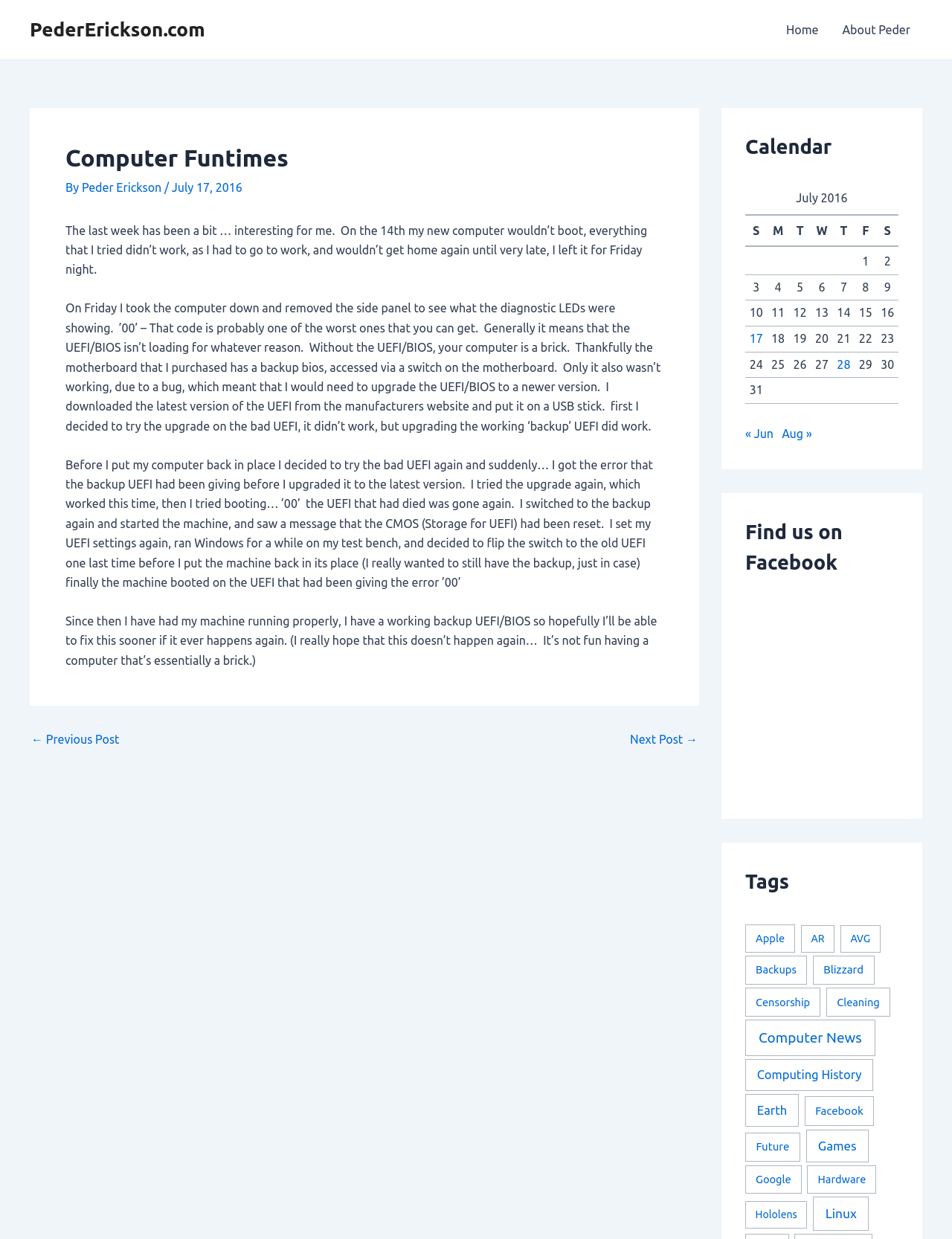Identify the bounding box coordinates necessary to click and complete the given instruction: "View the calendar for July 2016".

[0.783, 0.147, 0.944, 0.326]